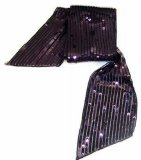What is the purpose of the scarf?
From the screenshot, supply a one-word or short-phrase answer.

Add glamour to outfit